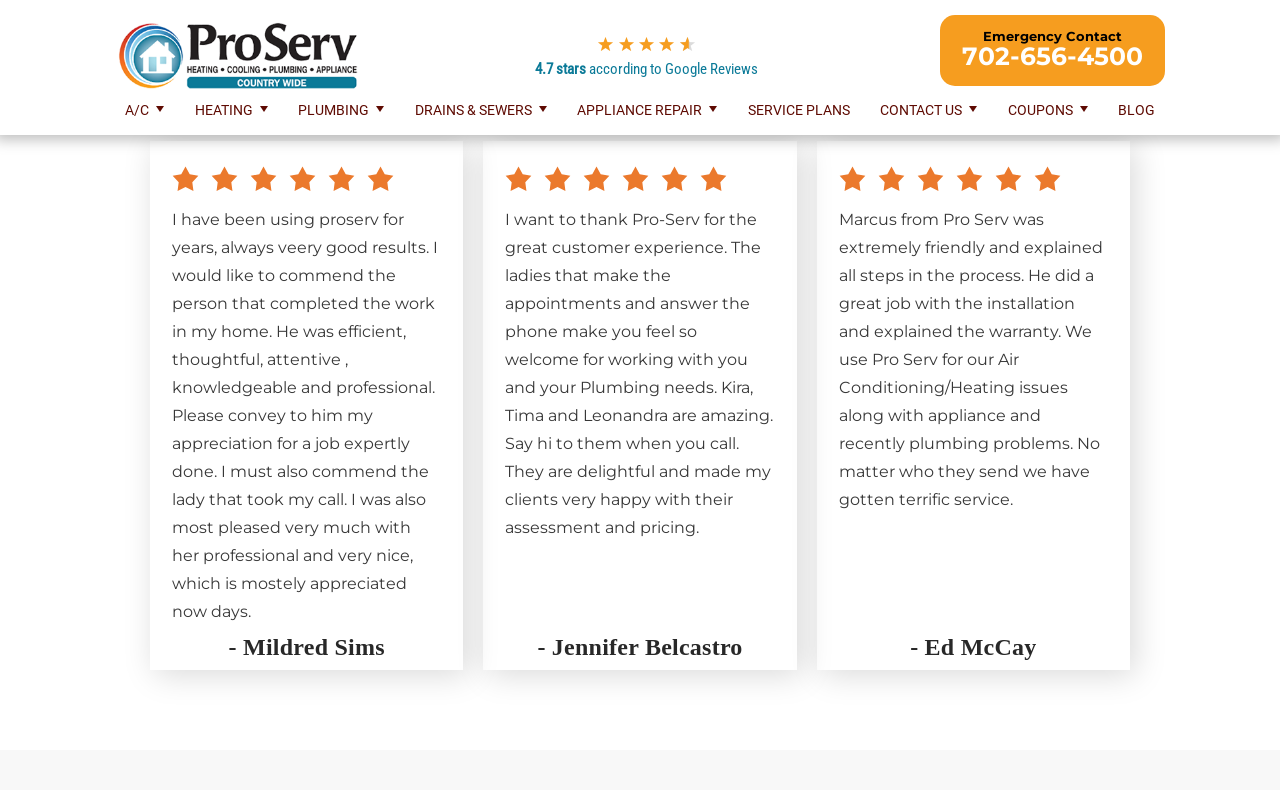What is the phone number for emergency contact?
Respond with a short answer, either a single word or a phrase, based on the image.

702-656-4500